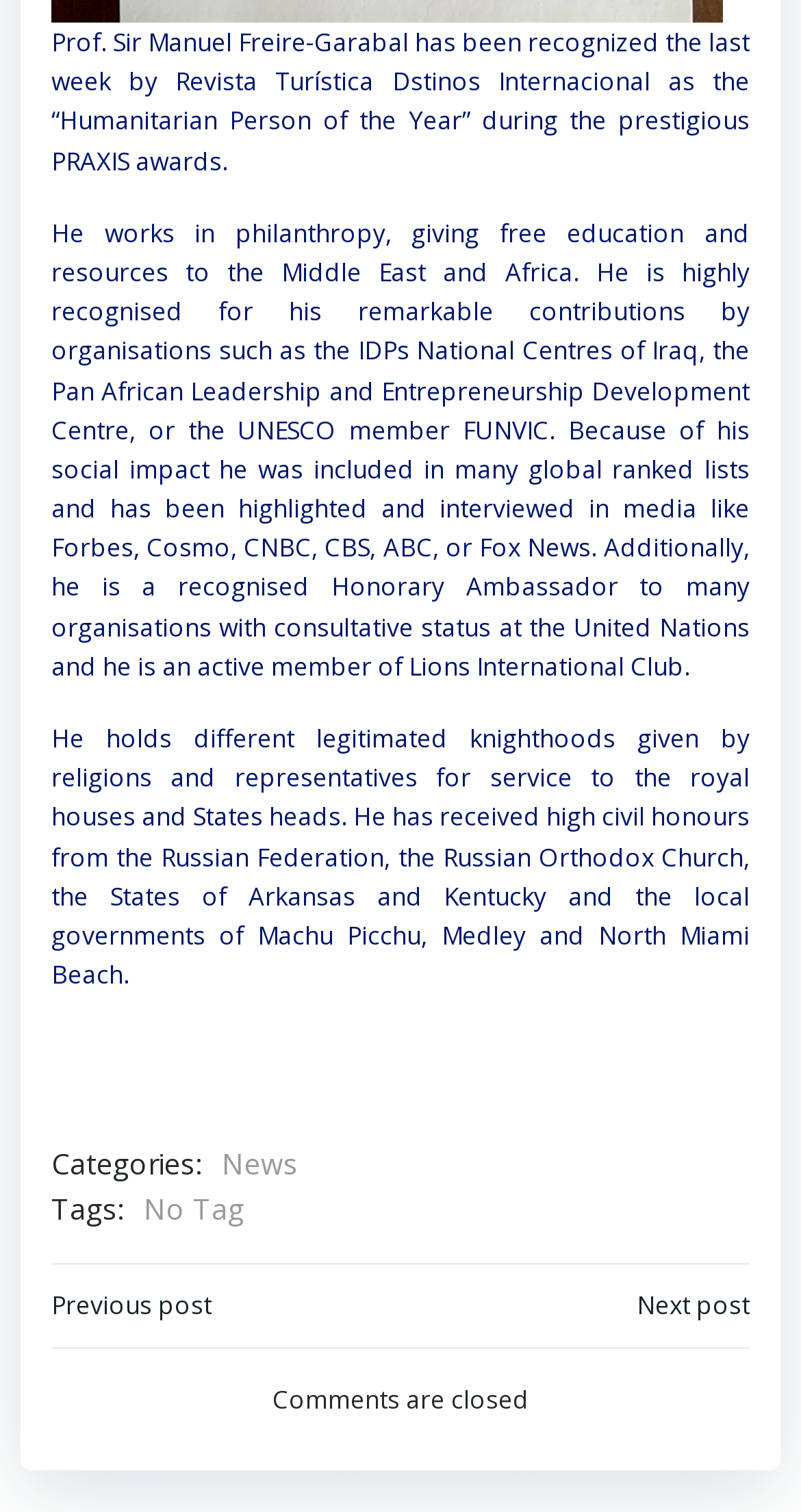Provide a short answer to the following question with just one word or phrase: What organizations has Prof. Sir Manuel Freire-Garabal been recognized by?

IDPs National Centres of Iraq, Pan African Leadership and Entrepreneurship Development Centre, FUNVIC